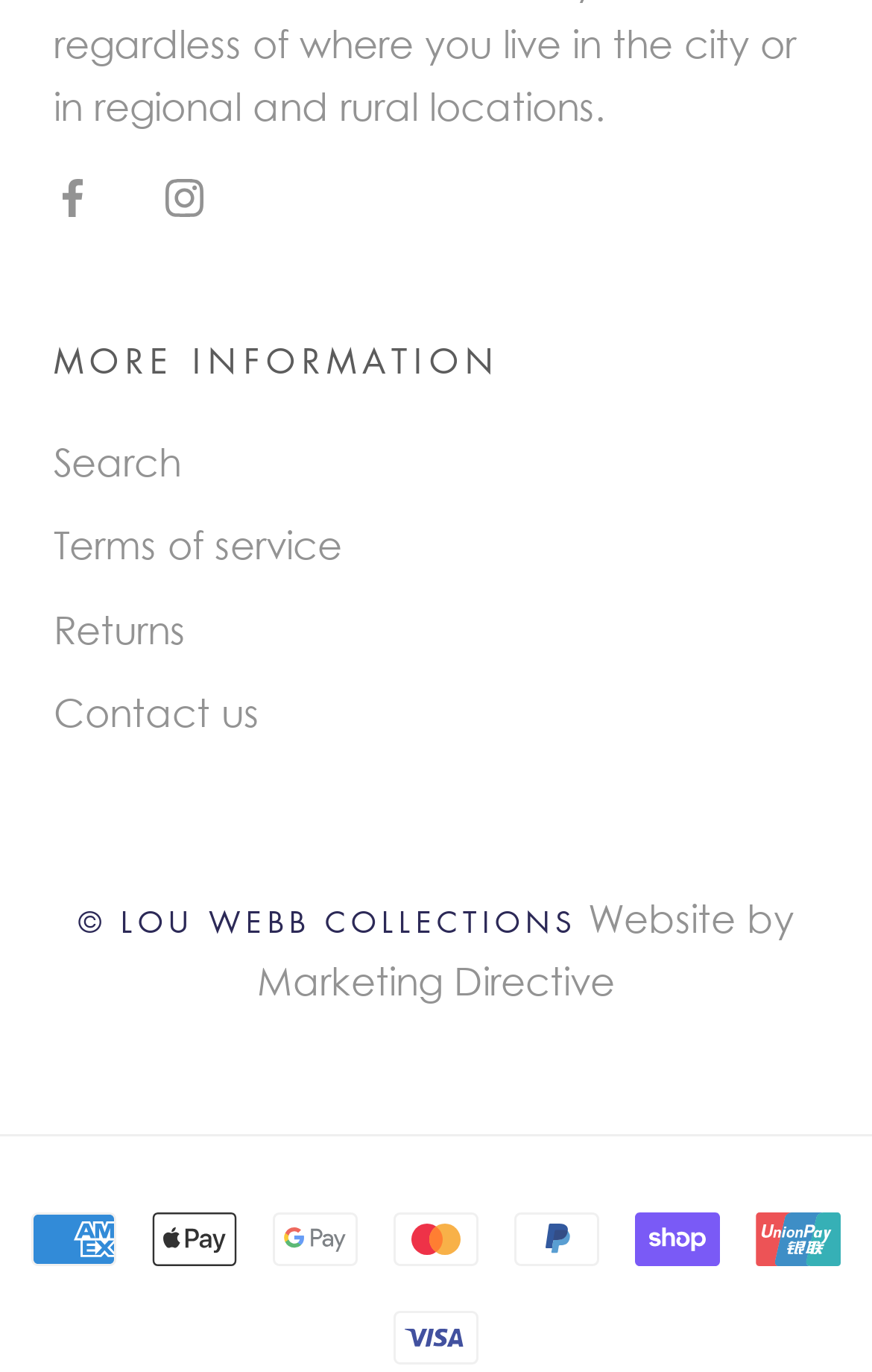Please provide the bounding box coordinates for the element that needs to be clicked to perform the instruction: "View terms of service". The coordinates must consist of four float numbers between 0 and 1, formatted as [left, top, right, bottom].

[0.062, 0.377, 0.938, 0.419]